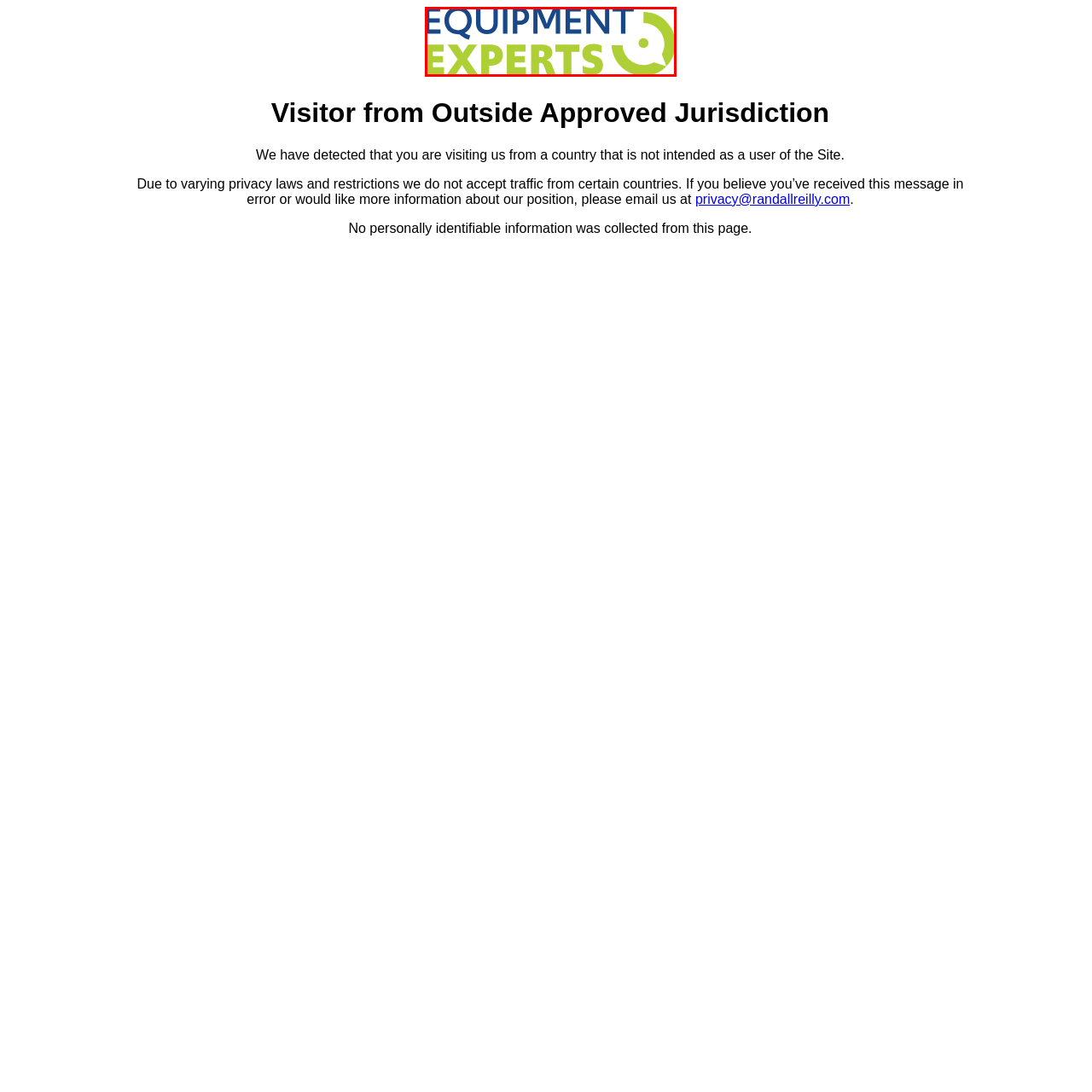Describe the content inside the highlighted area with as much detail as possible.

The image features the logo of "Equipment Experts," prominently displayed with a bold and modern design. The word "EQUIPMENT" is rendered in a deep blue, exuding professionalism and authority. Below it, "EXPERTS" is depicted in a vibrant green, symbolizing innovation and growth. The logo is complemented by a circular icon that adds a dynamic element to the design. The overall aesthetic conveys a sense of expertise in the field of equipment, making it clear that the brand is focused on knowledge and reliability within its industry.